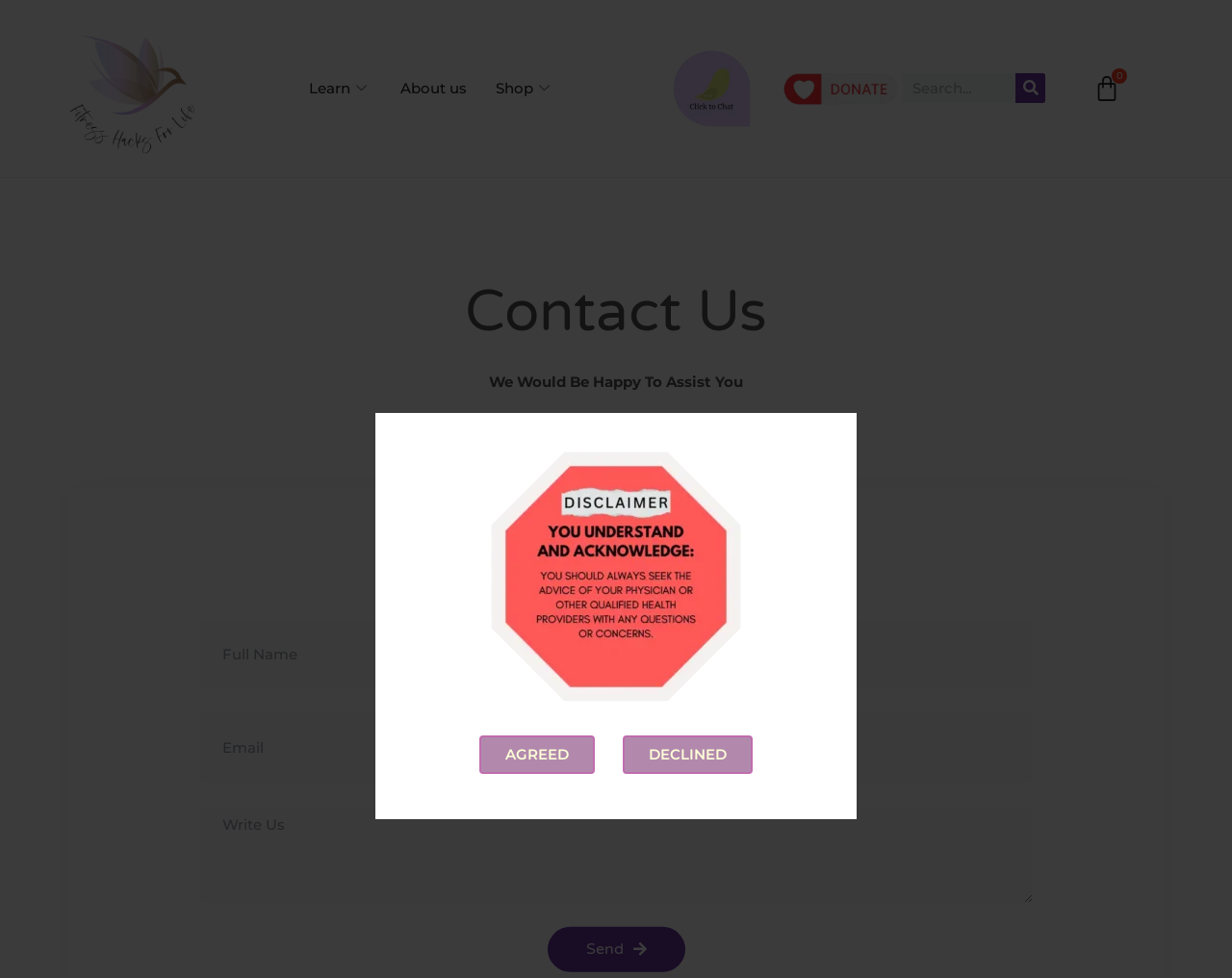Locate the UI element described as follows: "$0.00 0 Cart". Return the bounding box coordinates as four float numbers between 0 and 1 in the order [left, top, right, bottom].

[0.856, 0.067, 0.941, 0.114]